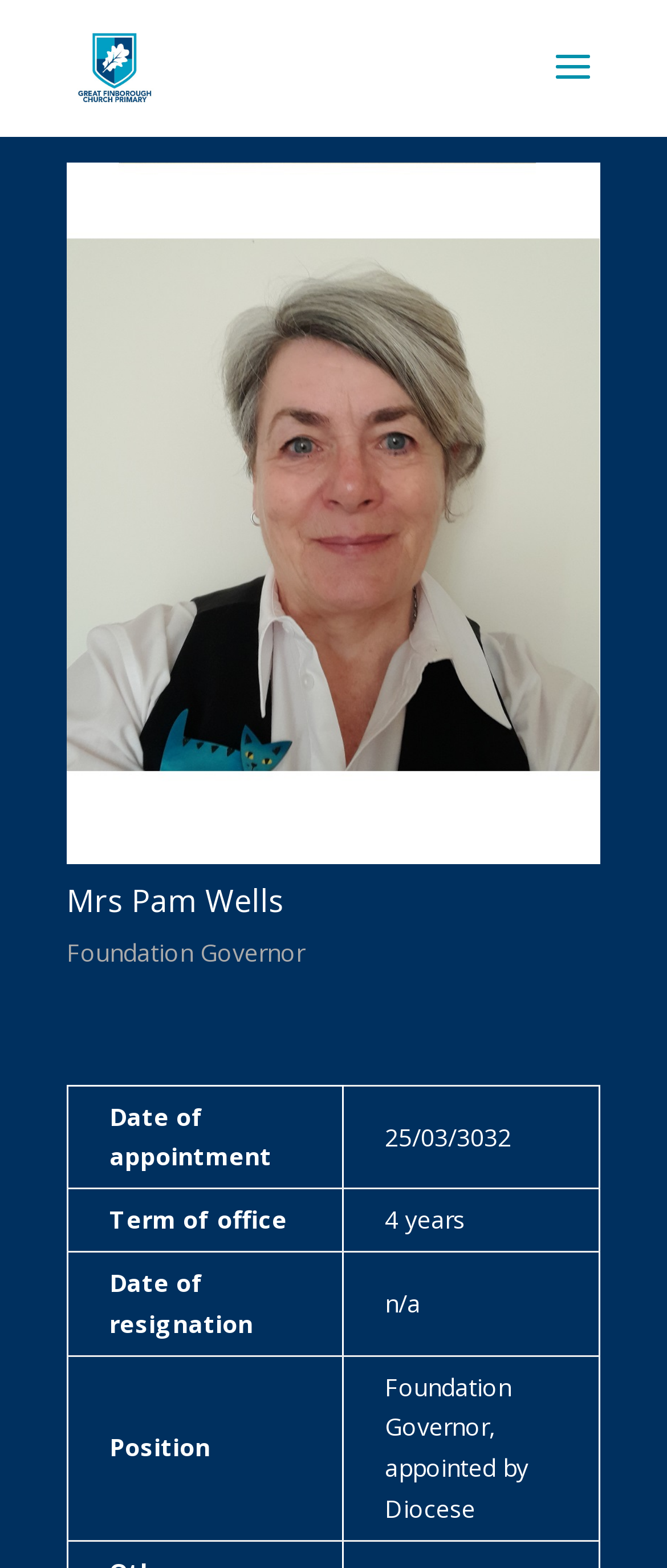Identify the bounding box for the element characterized by the following description: "alt="Great Finborough Church Primary School"".

[0.11, 0.034, 0.234, 0.051]